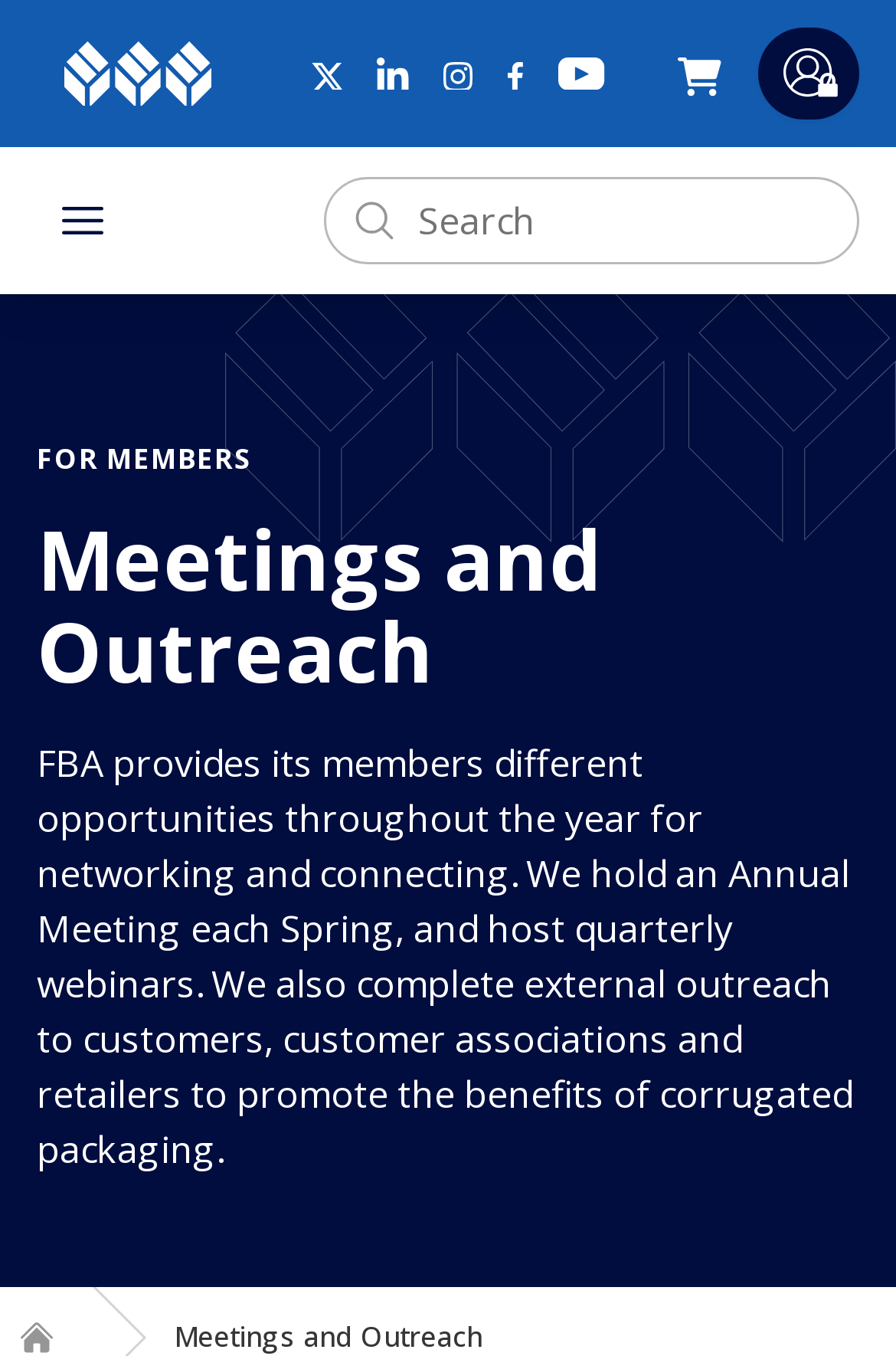Please reply to the following question with a single word or a short phrase:
What is the location of the search bar on this webpage?

Top navigation